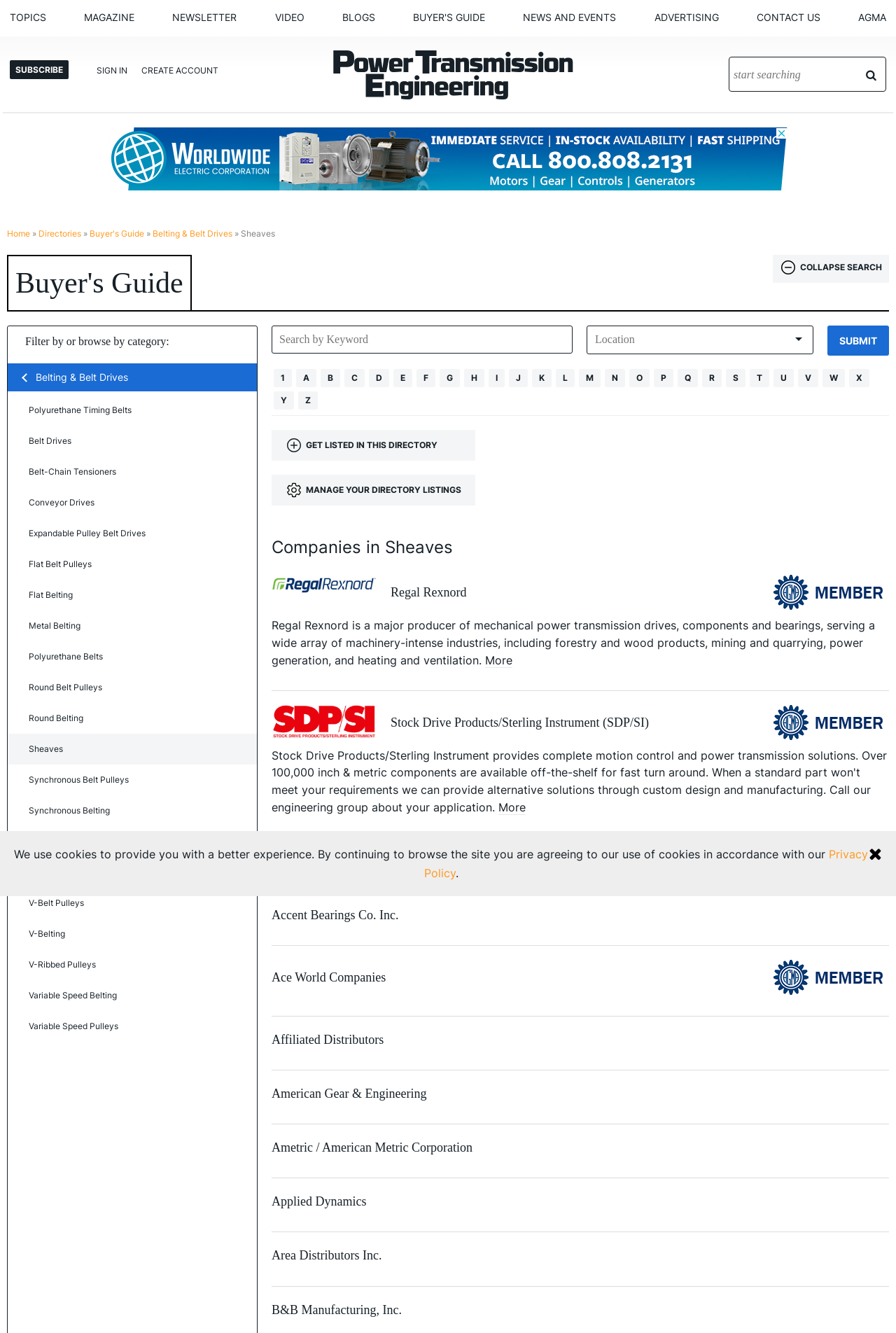Given the element description Synchronous Belt Pulleys, identify the bounding box coordinates for the UI element on the webpage screenshot. The format should be (top-left x, top-left y, bottom-right x, bottom-right y), with values between 0 and 1.

[0.032, 0.58, 0.144, 0.59]